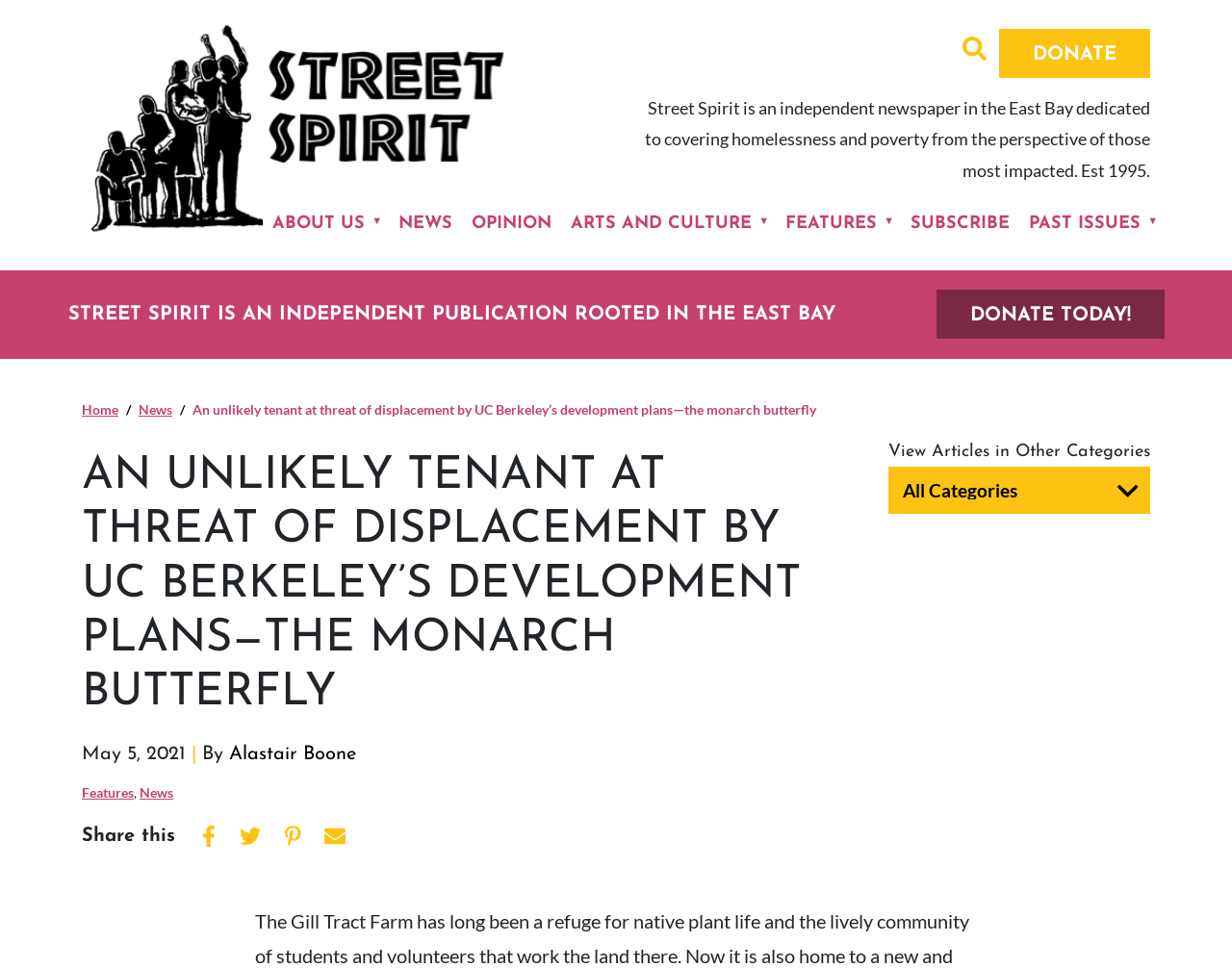Please identify and generate the text content of the webpage's main heading.

AN UNLIKELY TENANT AT THREAT OF DISPLACEMENT BY UC BERKELEY’S DEVELOPMENT PLANS—THE MONARCH BUTTERFLY